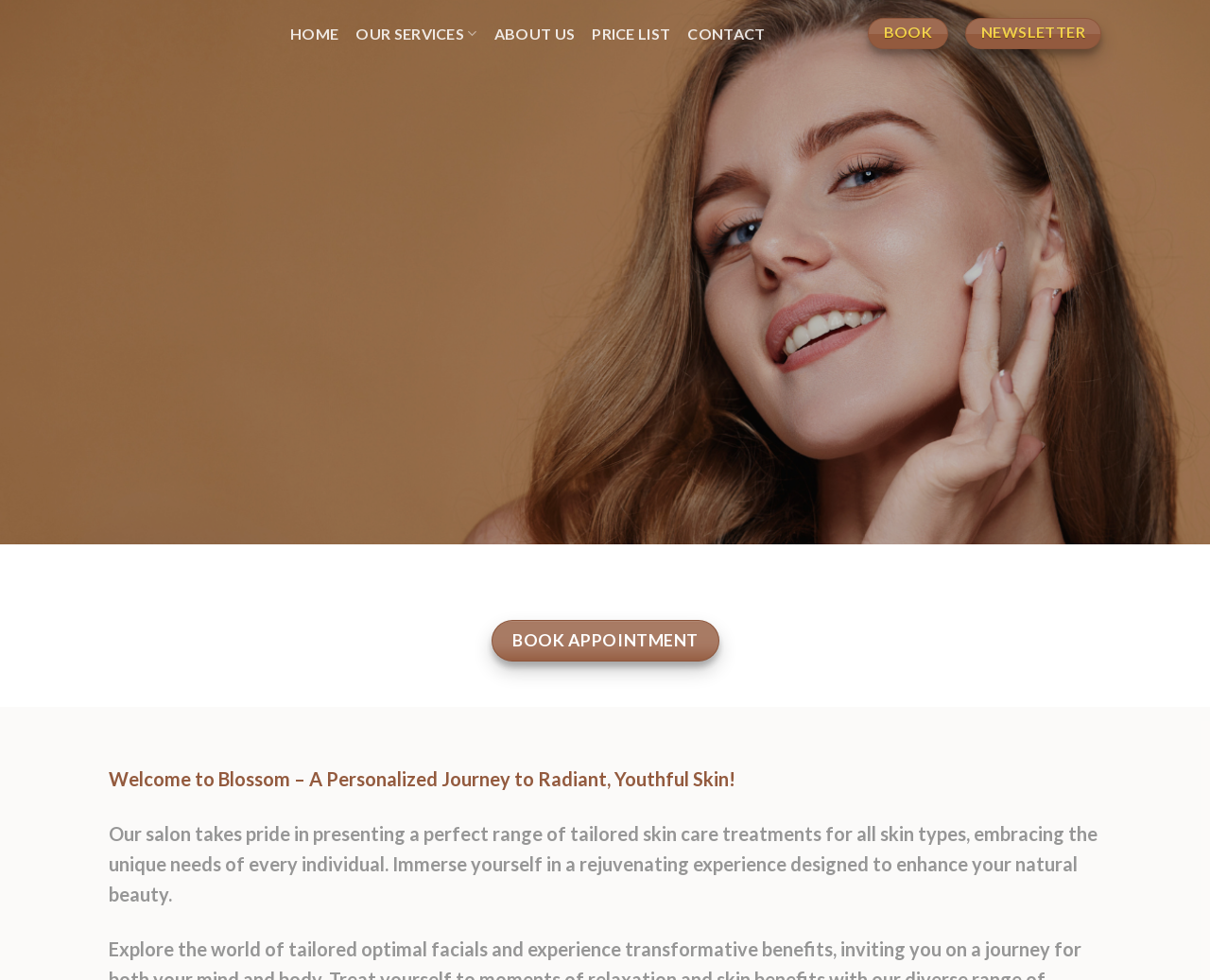What is the tone of the salon's message?
Using the image as a reference, answer the question in detail.

The static text 'Immerse yourself in a rejuvenating experience designed to enhance your natural beauty' creates a tone of relaxation and rejuvenation, suggesting that the salon's message is focused on providing a calming and refreshing experience for its clients.